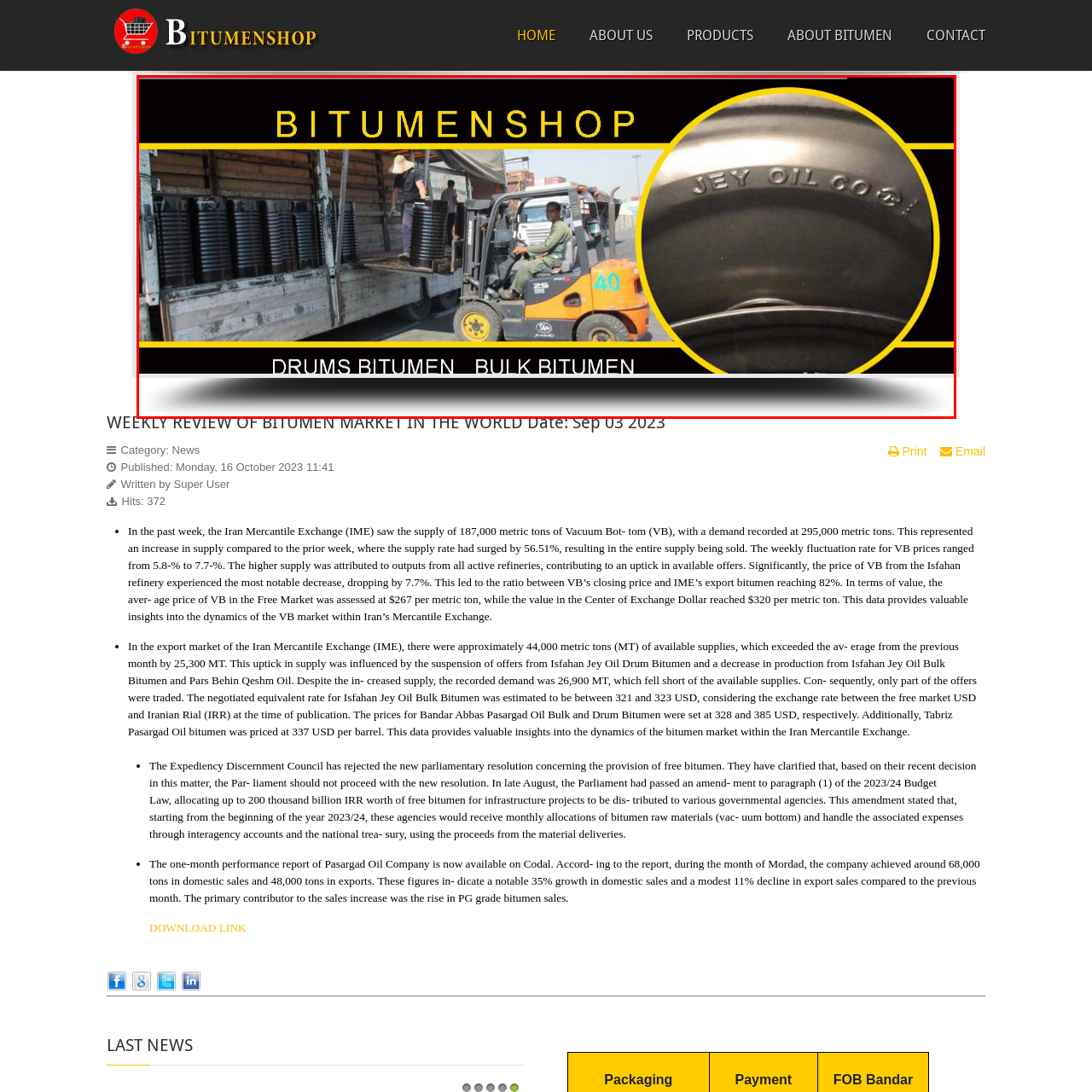What is written on one of the drums?
Consider the portion of the image within the red bounding box and answer the question as detailed as possible, referencing the visible details.

Upon closer inspection of the image, one of the drums has the inscription 'JEY OIL CO.' visible, which suggests the branding and origin of the product, further grounding viewers in the specifics of the bitumen supply chain.